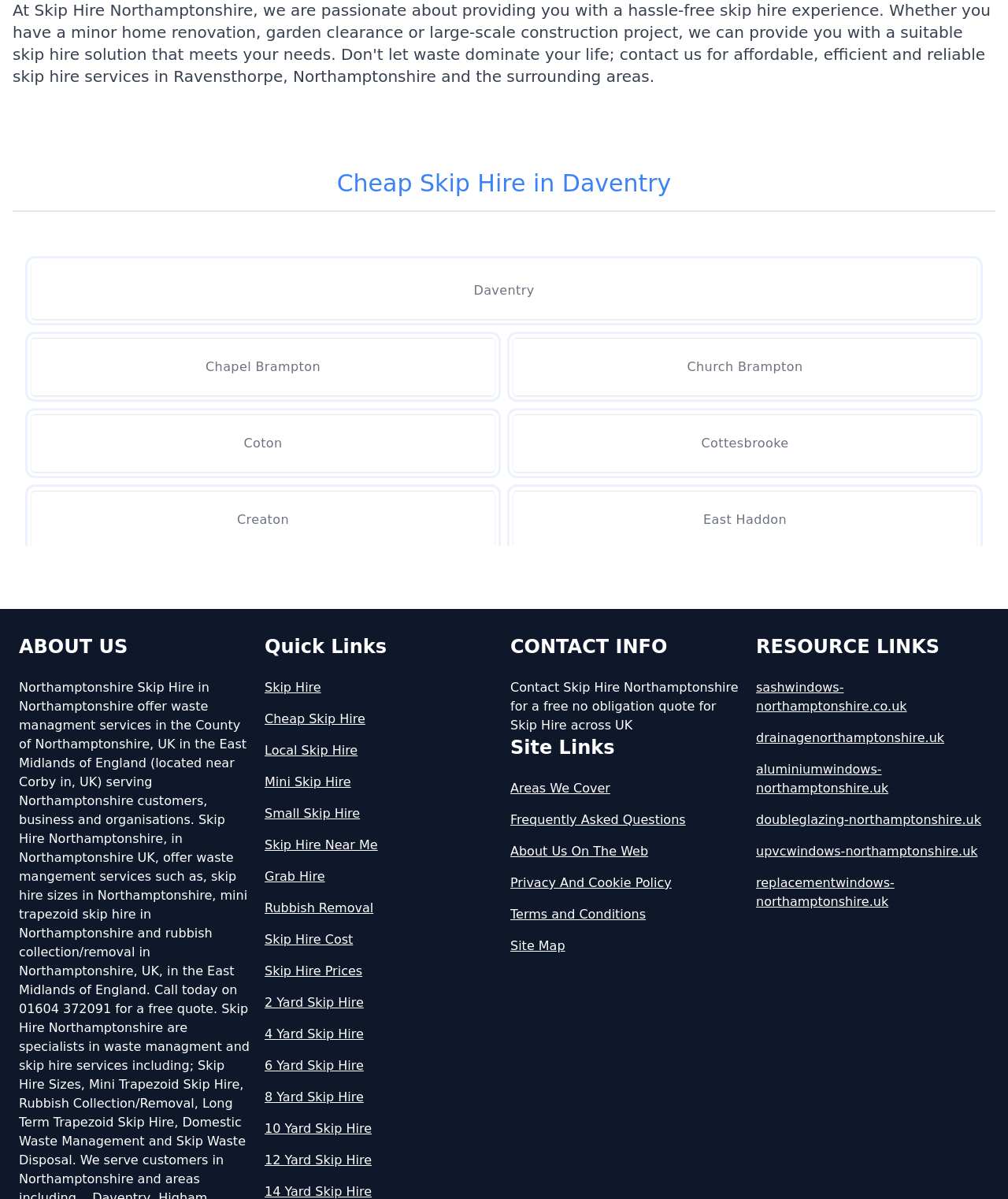Please determine the bounding box coordinates of the element's region to click in order to carry out the following instruction: "Click on 'Daventry' to view skip hire services". The coordinates should be four float numbers between 0 and 1, i.e., [left, top, right, bottom].

[0.031, 0.219, 0.969, 0.266]